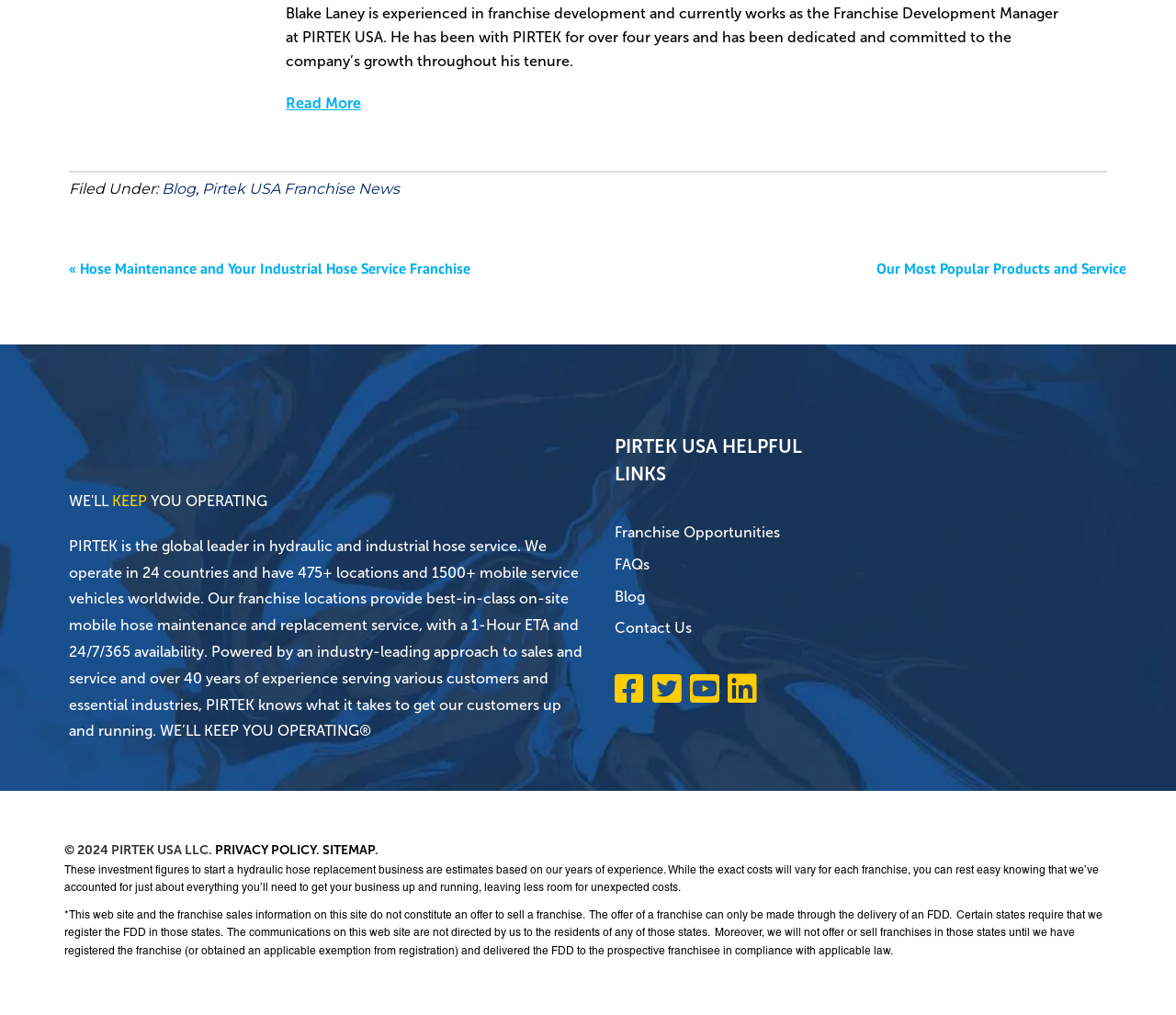Carefully observe the image and respond to the question with a detailed answer:
What is the estimated cost to start a hydraulic hose replacement business?

The webpage mentions that 'These investment figures to start a hydraulic hose replacement business are estimates based on our years of experience.', but it does not provide a specific estimated cost.